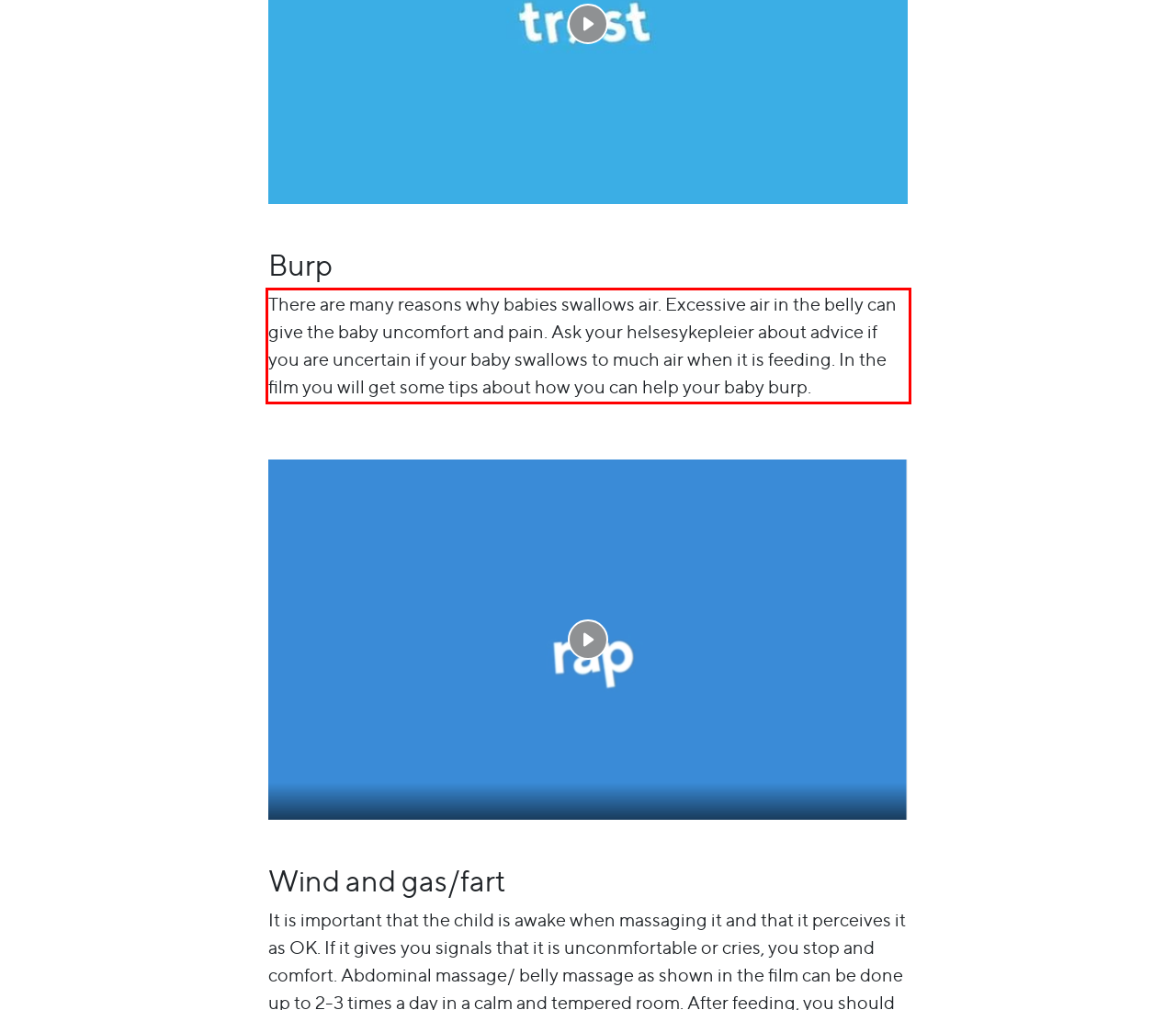There is a screenshot of a webpage with a red bounding box around a UI element. Please use OCR to extract the text within the red bounding box.

There are many reasons why babies swallows air. Excessive air in the belly can give the baby uncomfort and pain. Ask your helsesykepleier about advice if you are uncertain if your baby swallows to much air when it is feeding. In the film you will get some tips about how you can help your baby burp.